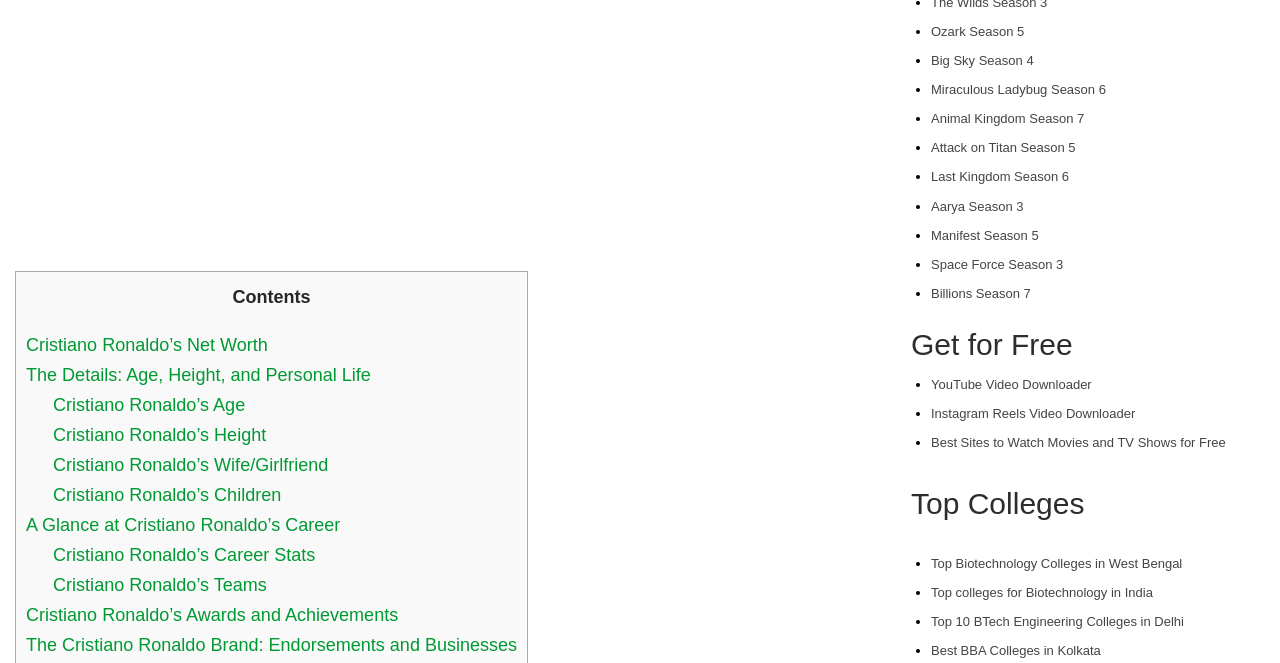Locate the bounding box coordinates of the element that should be clicked to fulfill the instruction: "Read Cristiano Ronaldo’s Career Stats".

[0.041, 0.822, 0.246, 0.852]